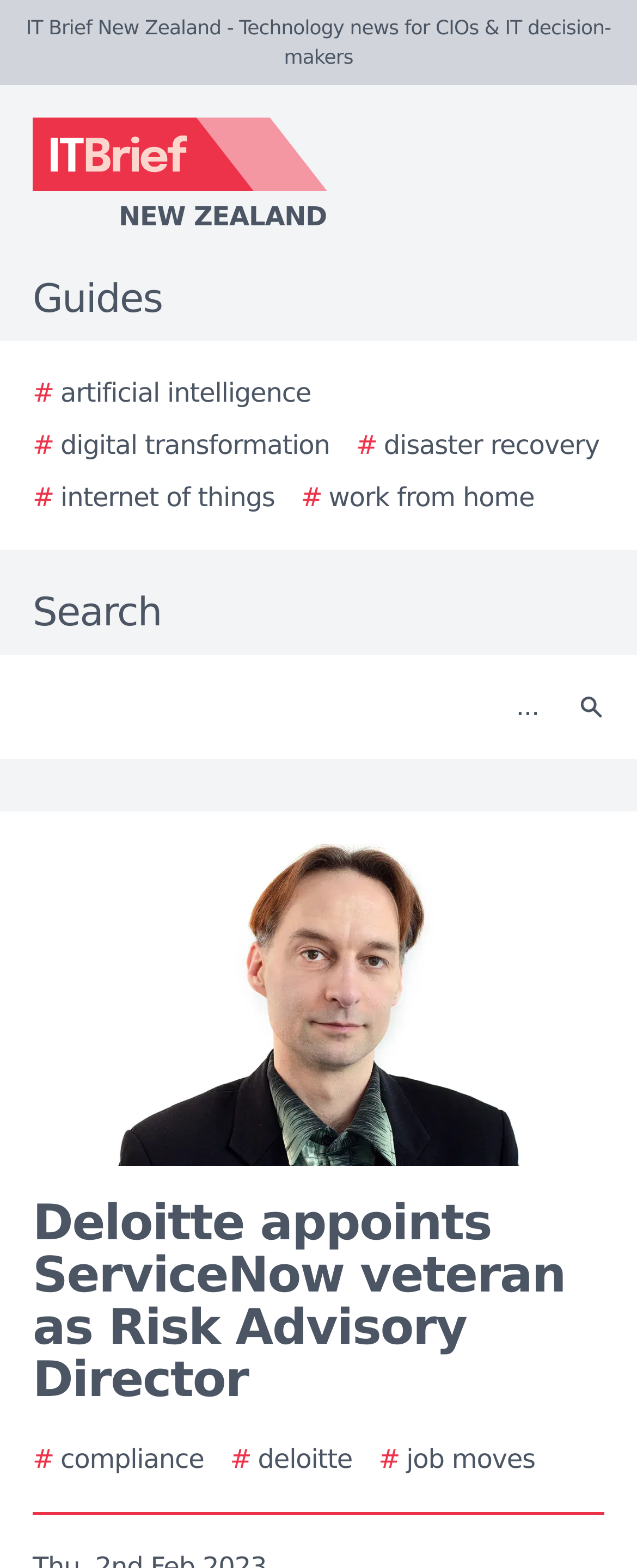Please identify the bounding box coordinates of where to click in order to follow the instruction: "Access Native American Resources".

None